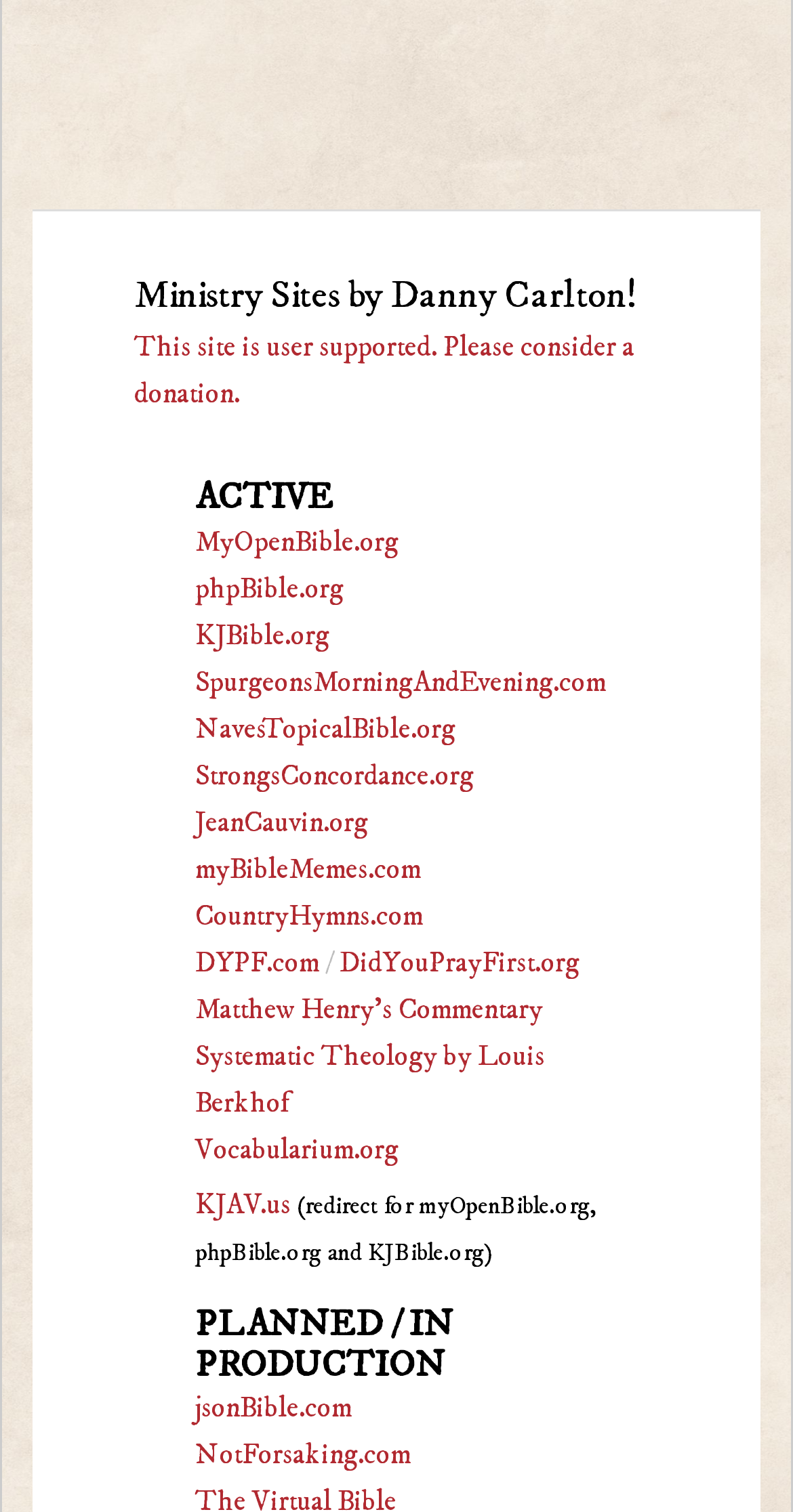Provide the bounding box coordinates, formatted as (top-left x, top-left y, bottom-right x, bottom-right y), with all values being floating point numbers between 0 and 1. Identify the bounding box of the UI element that matches the description: Matthew Henry's Commentary

[0.246, 0.656, 0.685, 0.68]